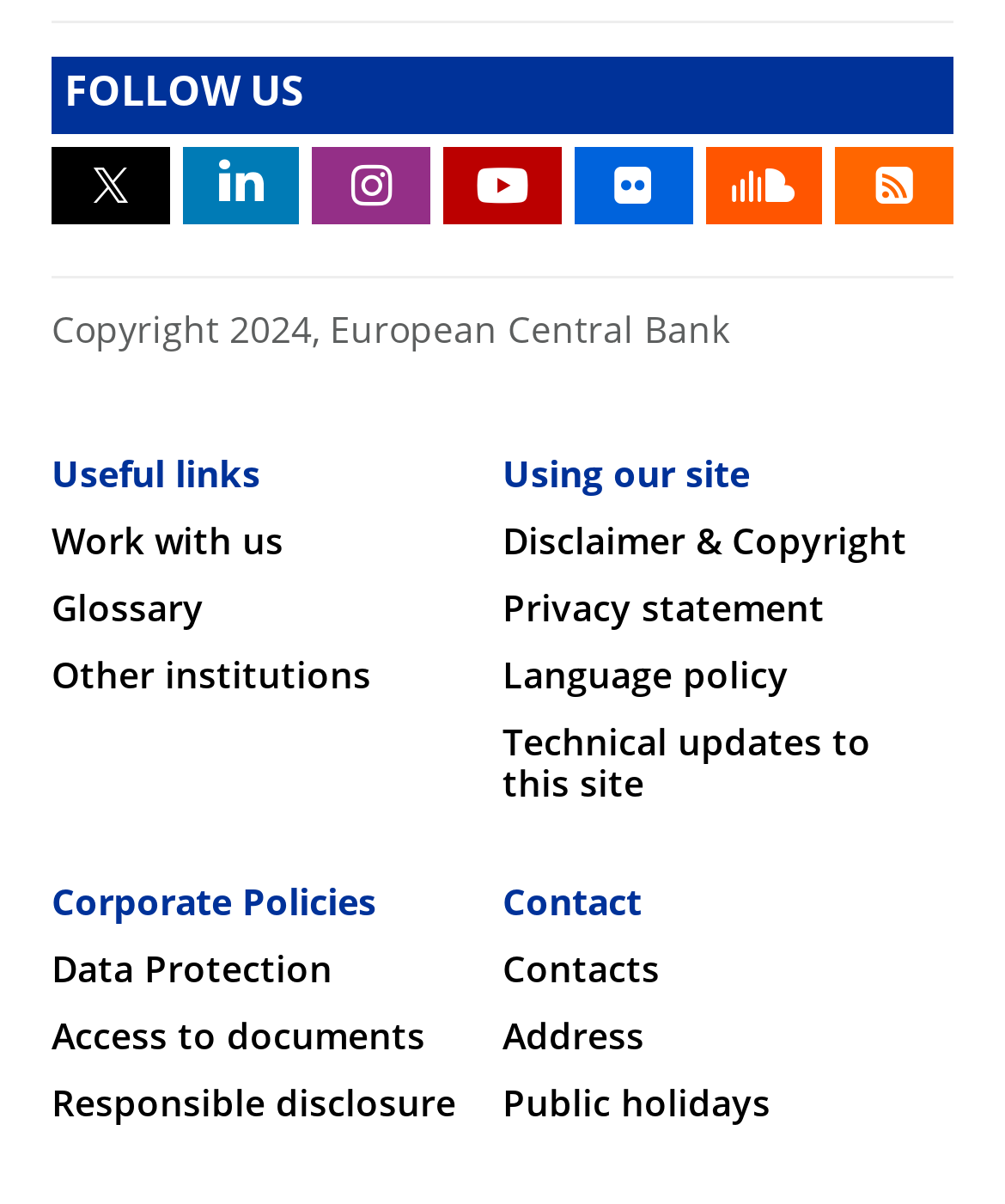Please analyze the image and provide a thorough answer to the question:
What is the name of the institution?

I found the answer by looking at the static text element with the content 'European Central Bank' which is located at [0.328, 0.261, 0.726, 0.291]. This text is likely to be the name of the institution as it is prominently displayed on the webpage.